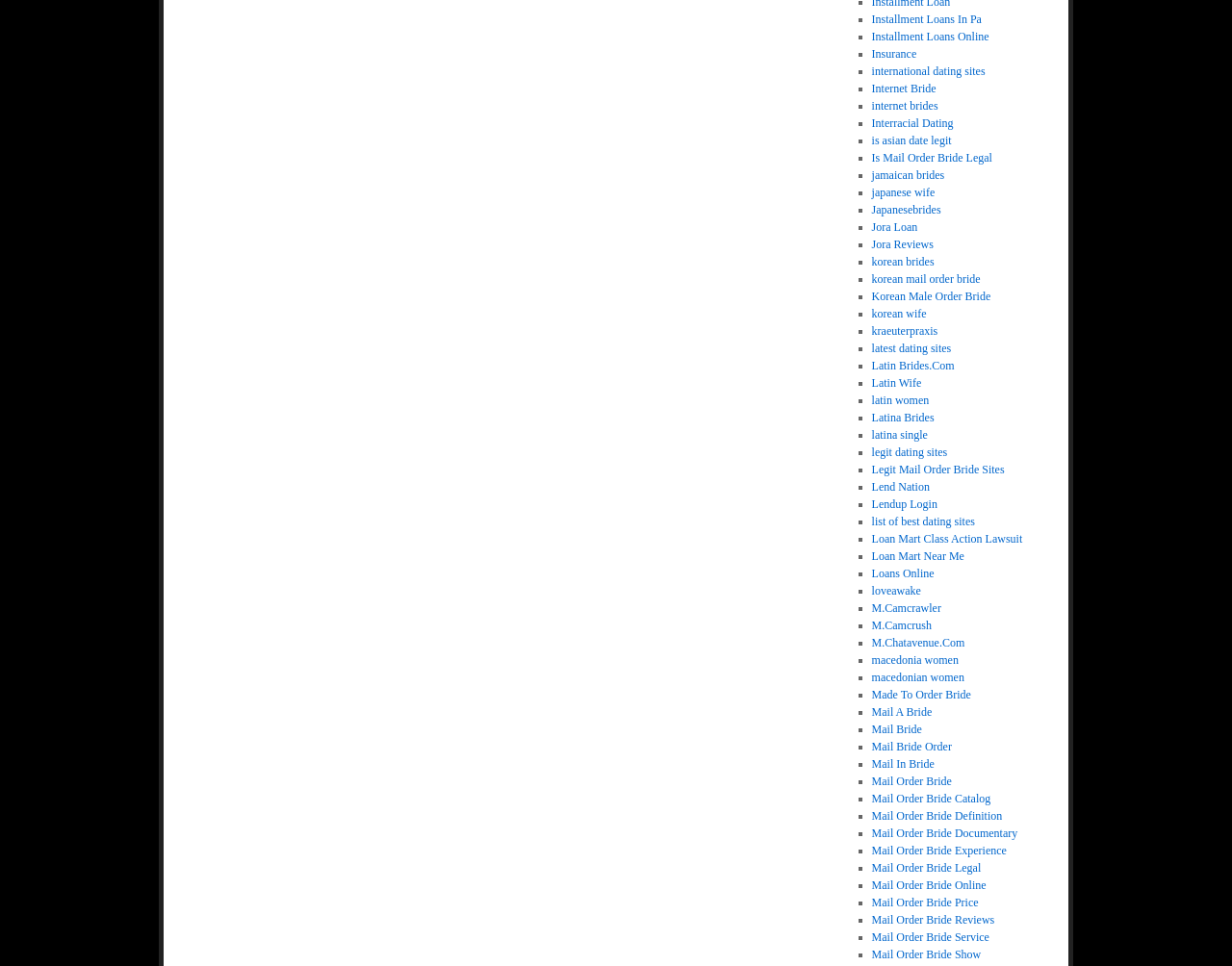What is the last item in the list?
Using the visual information, respond with a single word or phrase.

macedonian women